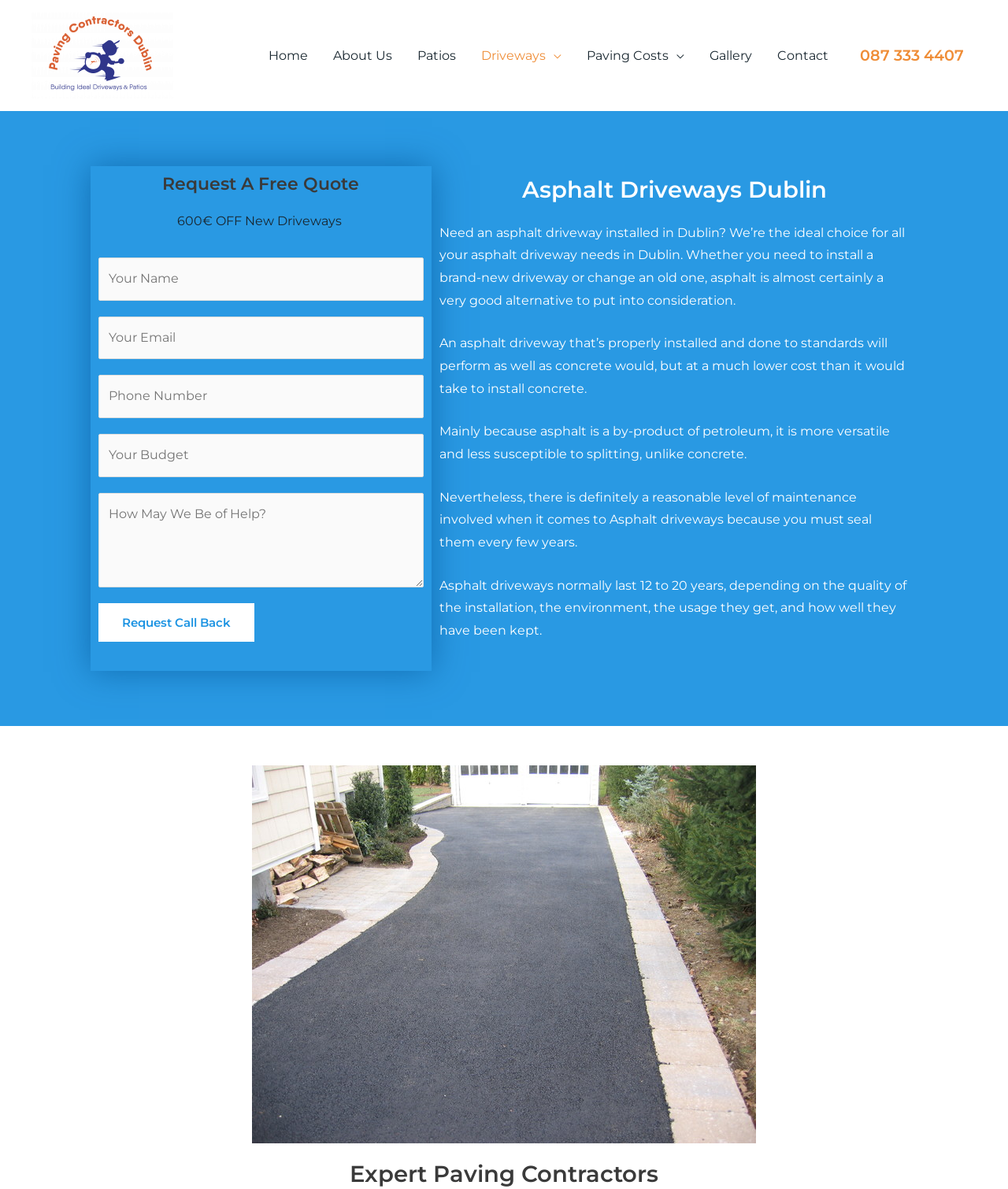Given the description: "Request Call Back", determine the bounding box coordinates of the UI element. The coordinates should be formatted as four float numbers between 0 and 1, [left, top, right, bottom].

[0.098, 0.507, 0.252, 0.54]